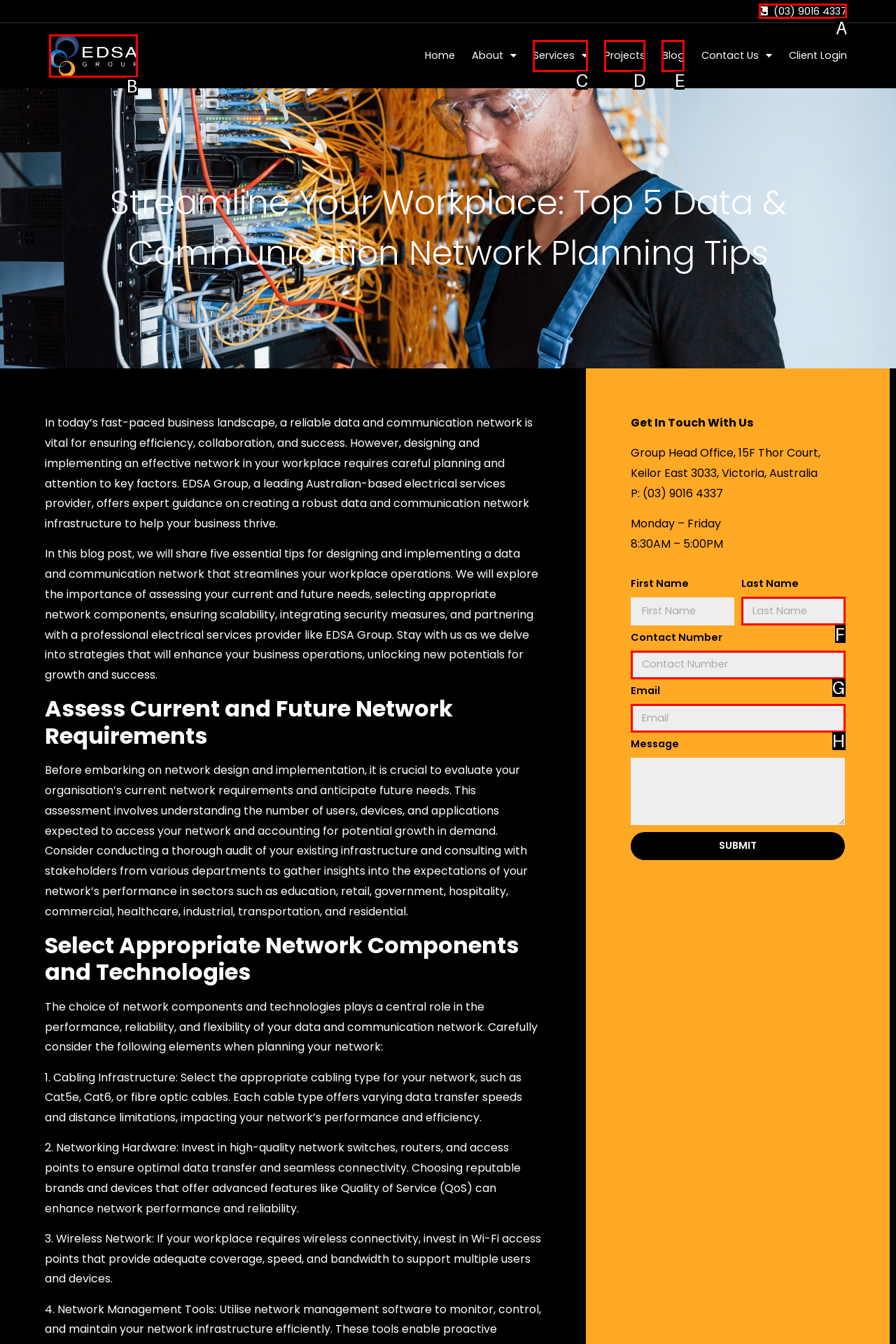Identify which HTML element should be clicked to fulfill this instruction: Call the phone number Reply with the correct option's letter.

A